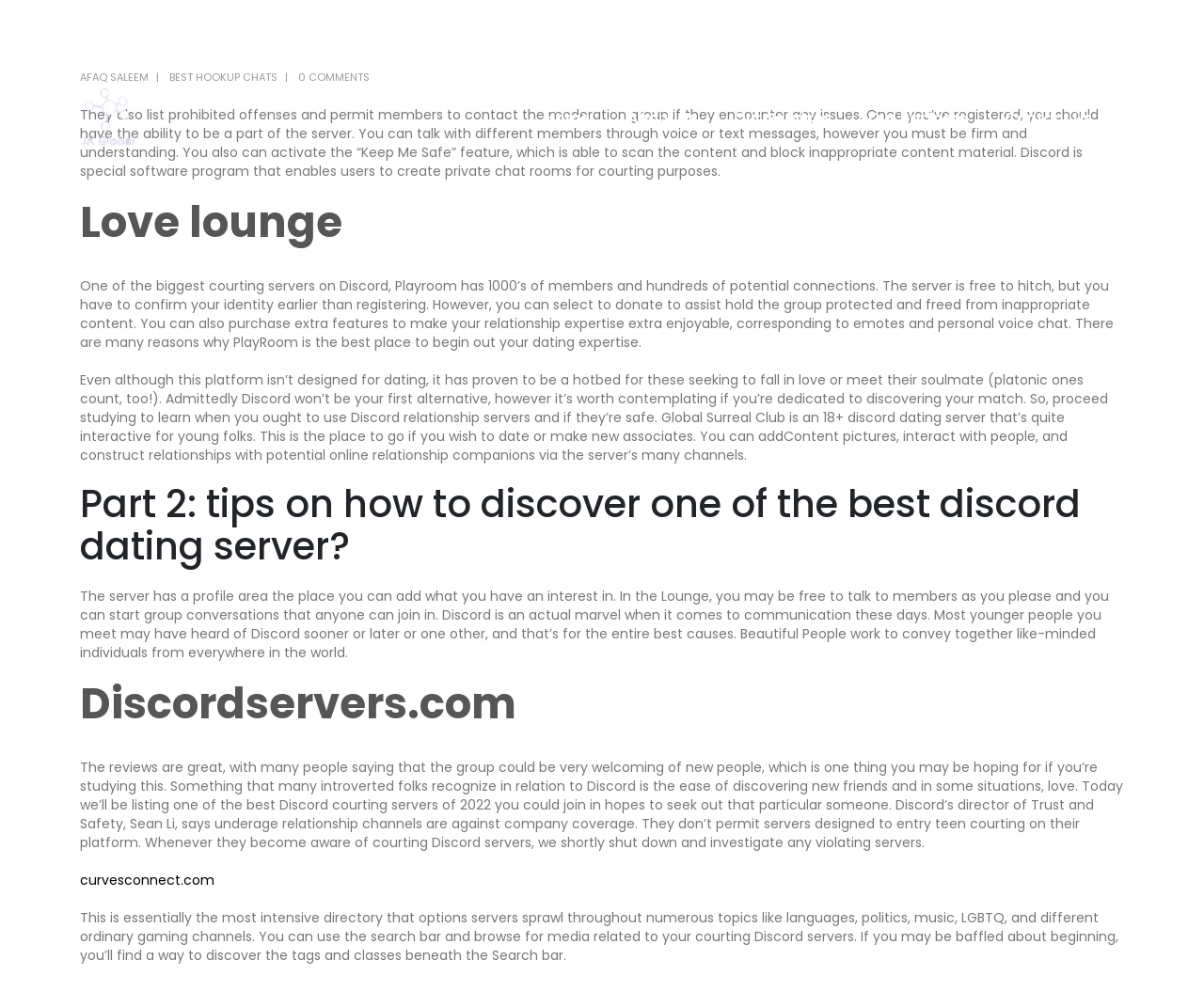Answer the following in one word or a short phrase: 
What is the purpose of the 'Keep Me Safe' feature?

Scan and block inappropriate content